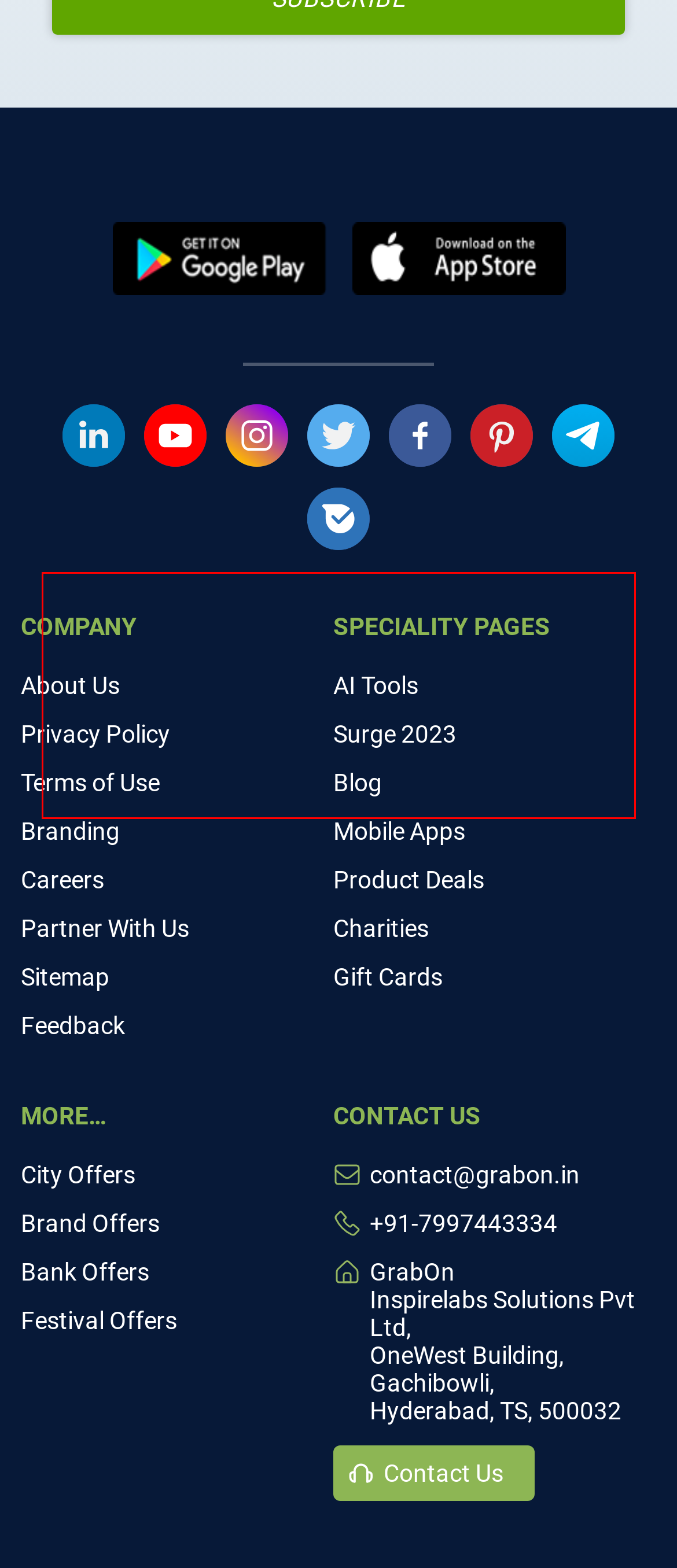You are provided with a webpage screenshot that includes a red rectangle bounding box. Extract the text content from within the bounding box using OCR.

The team of Optimum Nutrition understands that sometimes circumstances change, and they want you to have peace of mind when shopping with them. Therefore, if you need to return an item, simply make sure to do it within 48 hours of receiving the order. But make sure that the seal remains intact, and the packaging hasn't been opened.